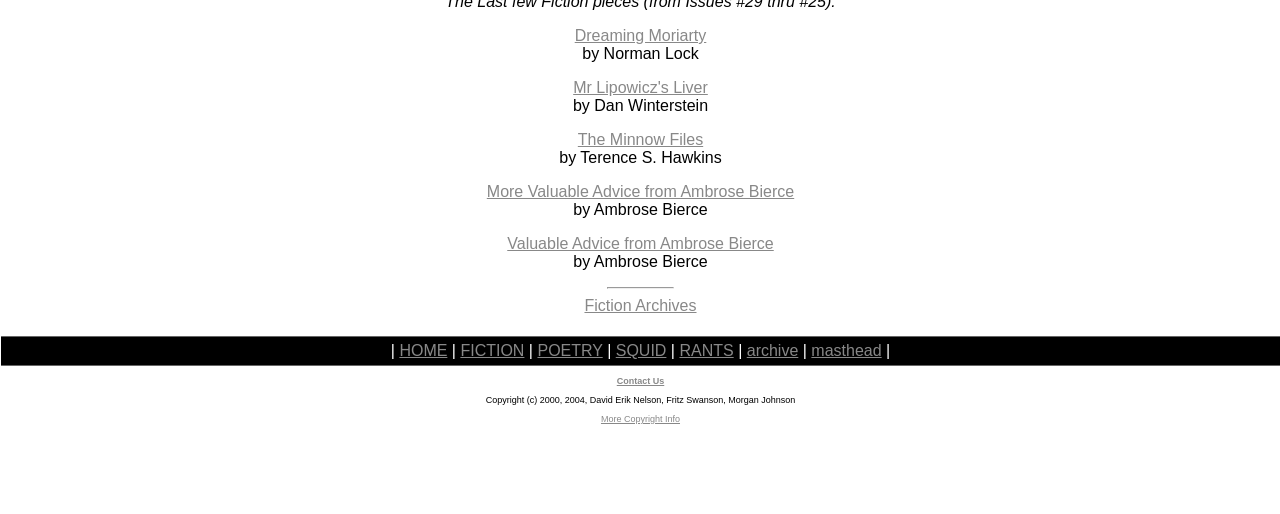Identify the bounding box coordinates of the section that should be clicked to achieve the task described: "check out Valuable Advice from Ambrose Bierce".

[0.396, 0.457, 0.604, 0.49]